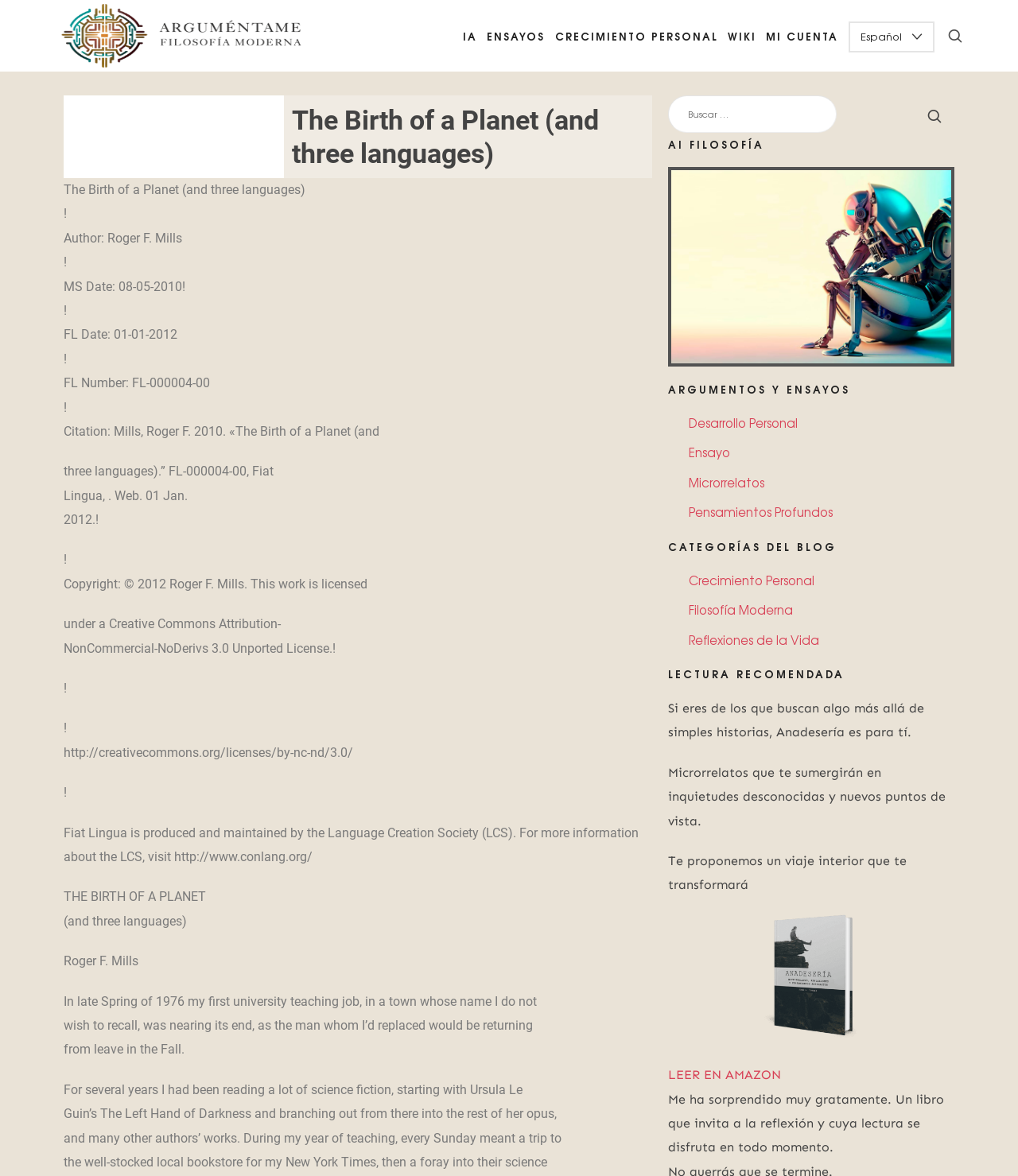Locate the UI element described by Reflexiones de la Vida in the provided webpage screenshot. Return the bounding box coordinates in the format (top-left x, top-left y, bottom-right x, bottom-right y), ensuring all values are between 0 and 1.

[0.676, 0.537, 0.804, 0.551]